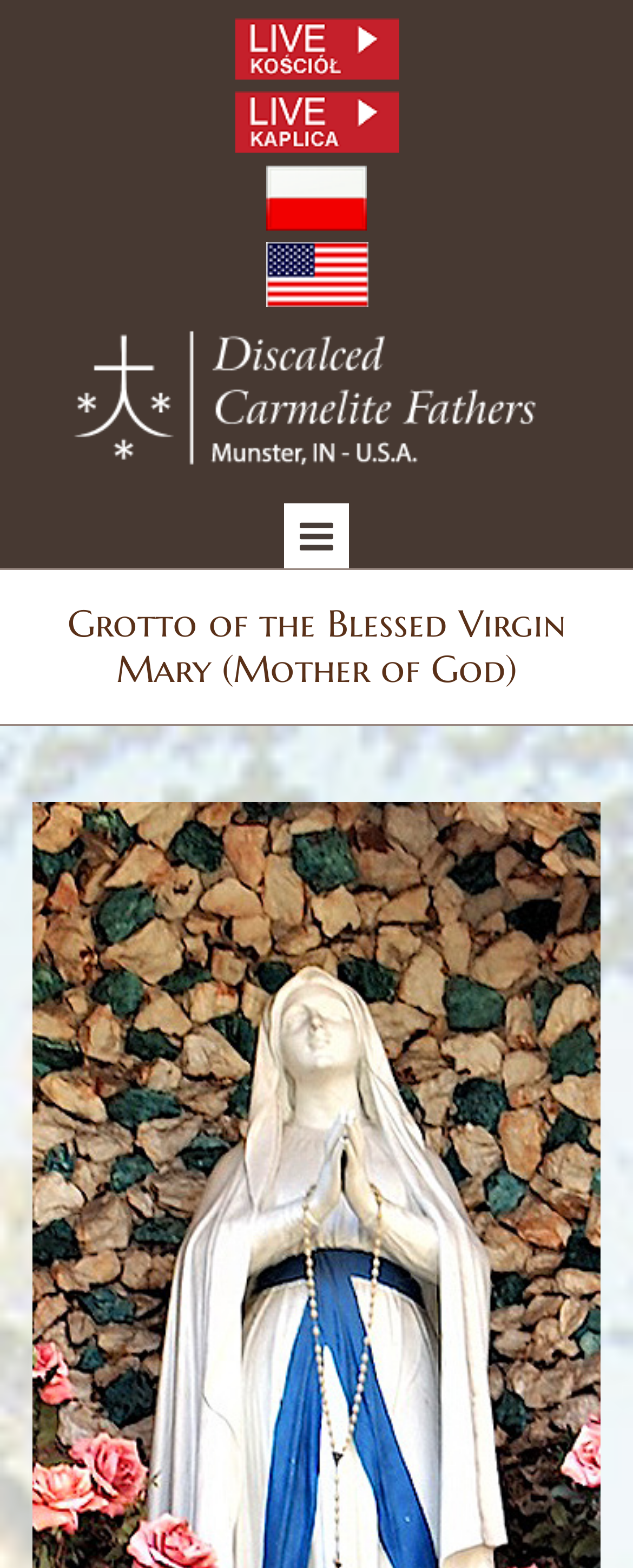Describe all the key features and sections of the webpage thoroughly.

The webpage is about the Grotto of the Blessed Virgin Mary at the Shrine by the Monastery of the Discalced Carmelite Fathers in Munster, Indiana. 

At the top of the page, there are five links aligned horizontally, with the first two links positioned closer together, and the last three links spaced out more evenly. 

Below these links, there is a prominent link with a wider bounding box, taking up most of the page's width. This link is followed by a social media icon, represented by a Unicode character.

A horizontal separator line divides the top section from the main content. 

The main content starts with a heading that reads "Grotto of the Blessed Virgin Mary (Mother of God)". This heading is centered on the page, taking up most of the width. 

Another horizontal separator line is placed below the heading, separating it from the rest of the content.